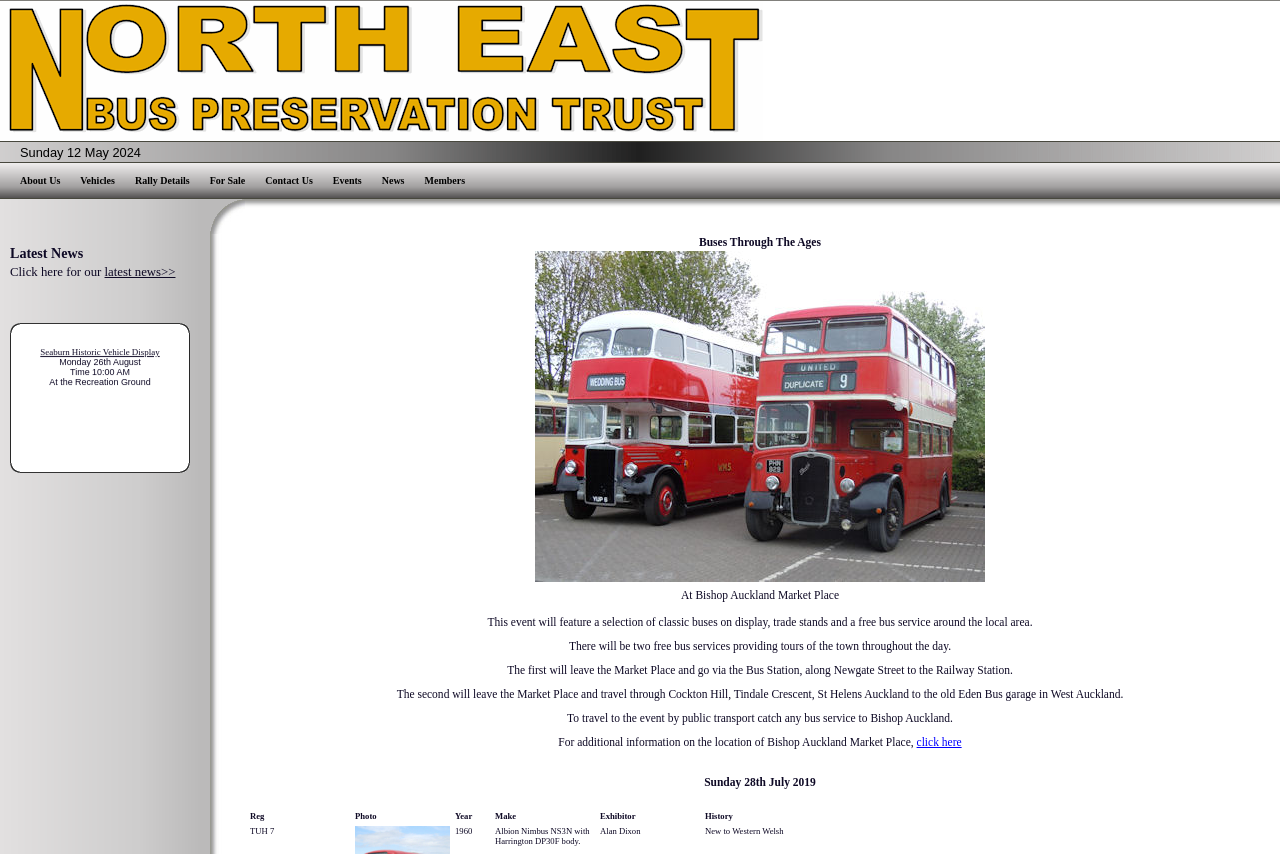How many free bus services will be provided during the event?
Kindly offer a detailed explanation using the data available in the image.

The number of free bus services can be found in the text 'There will be two free bus services providing tours of the town throughout the day.', which is mentioned in the table.